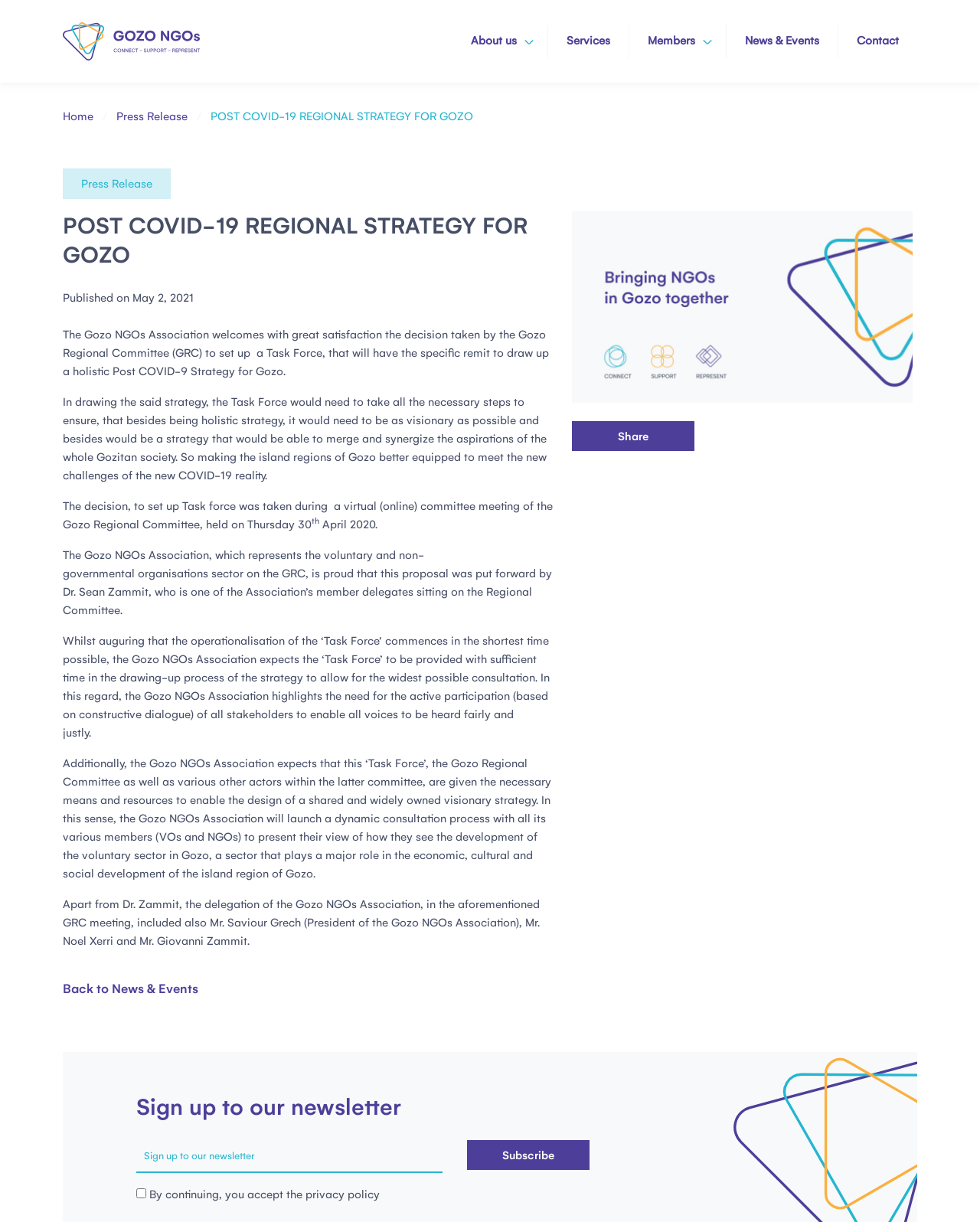Look at the image and give a detailed response to the following question: What is the name of the president of the Gozo NGOs Association?

I found the answer by reading the text on the webpage, which mentions that the delegation of the Gozo NGOs Association, in the aforementioned GRC meeting, included Mr. Saviour Grech, who is the President of the Gozo NGOs Association.